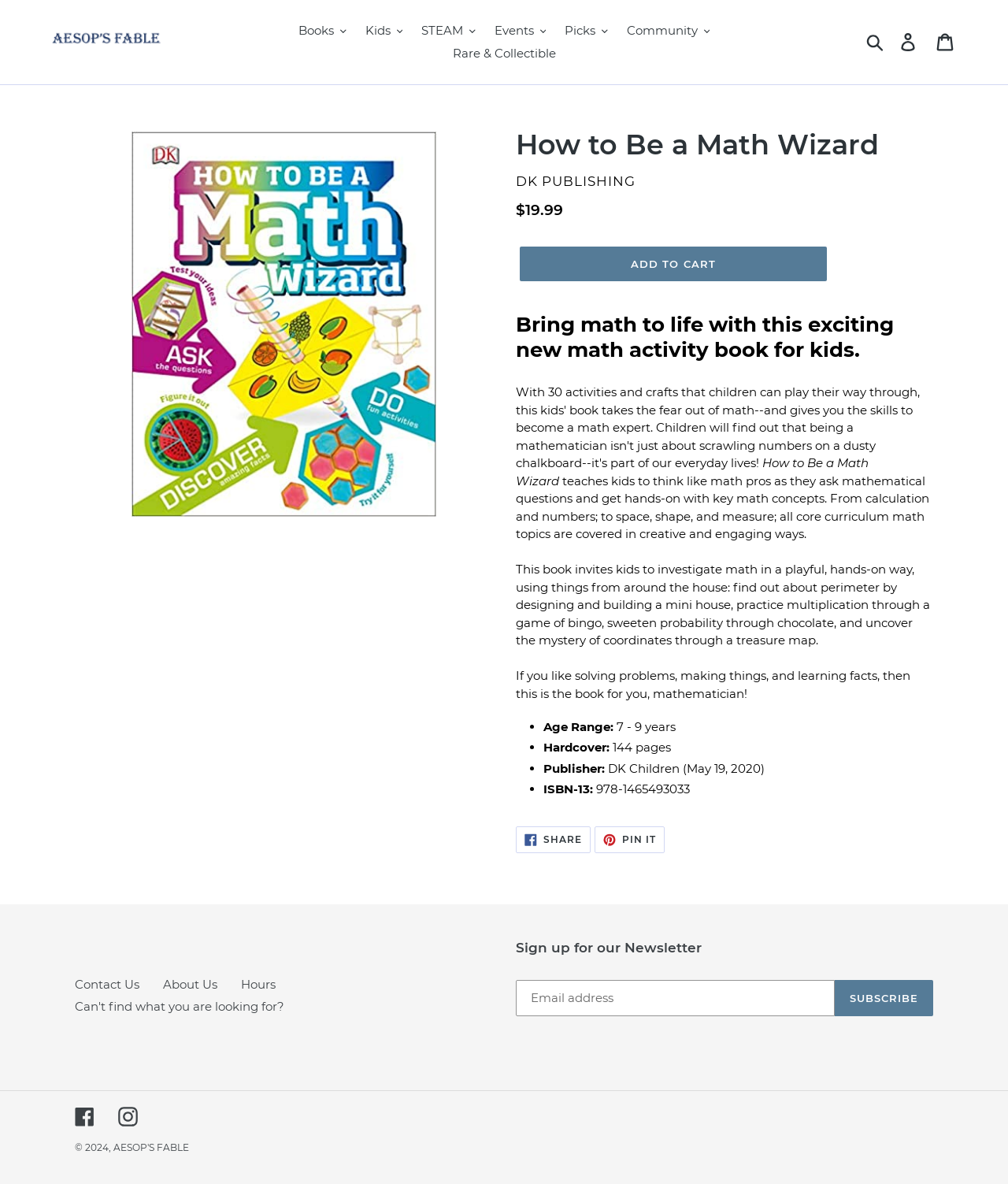Please identify the bounding box coordinates of the element I need to click to follow this instruction: "Share on Facebook".

[0.512, 0.698, 0.586, 0.72]